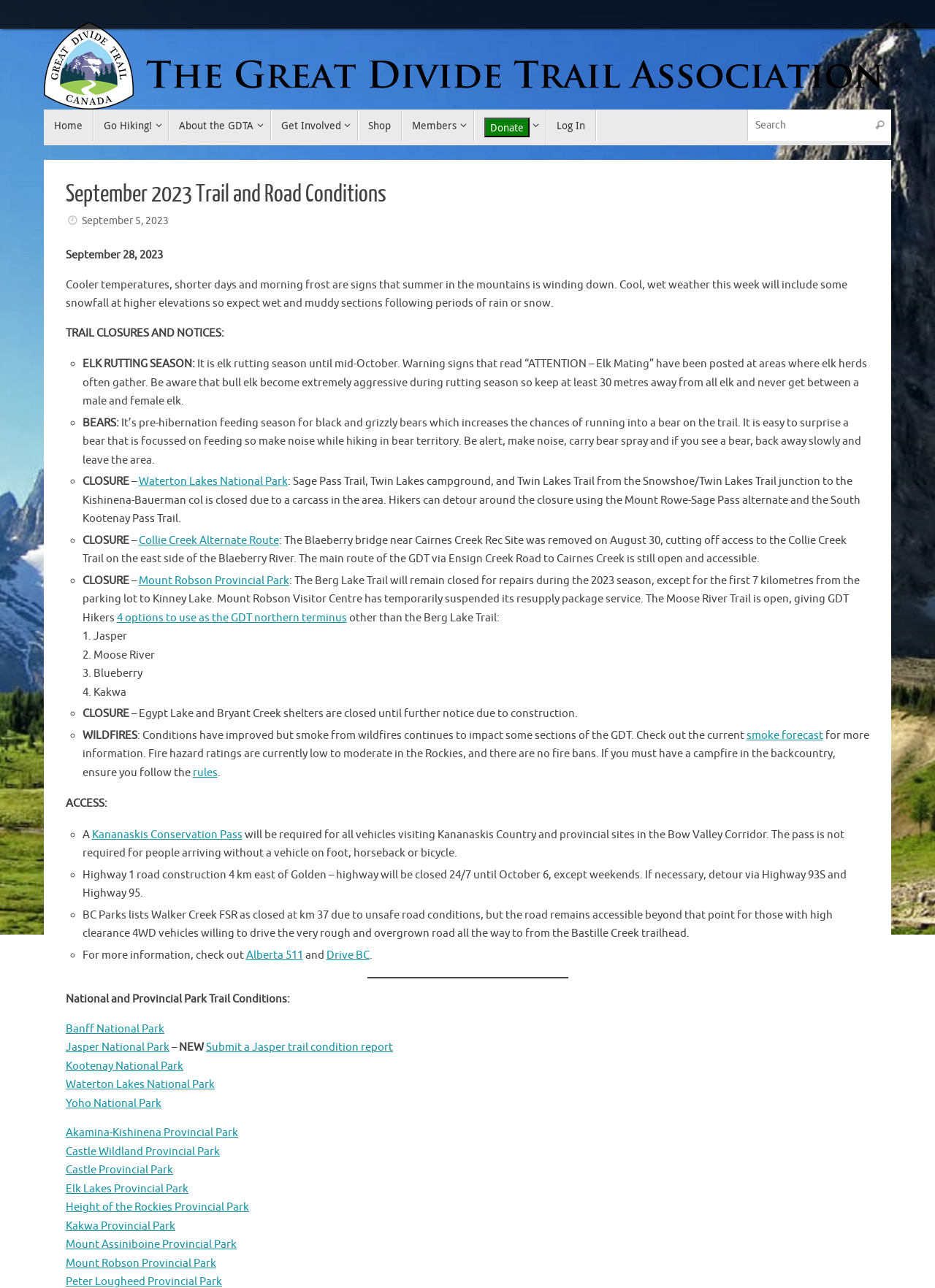Determine the coordinates of the bounding box that should be clicked to complete the instruction: "Donate to the GDTA". The coordinates should be represented by four float numbers between 0 and 1: [left, top, right, bottom].

[0.518, 0.091, 0.566, 0.107]